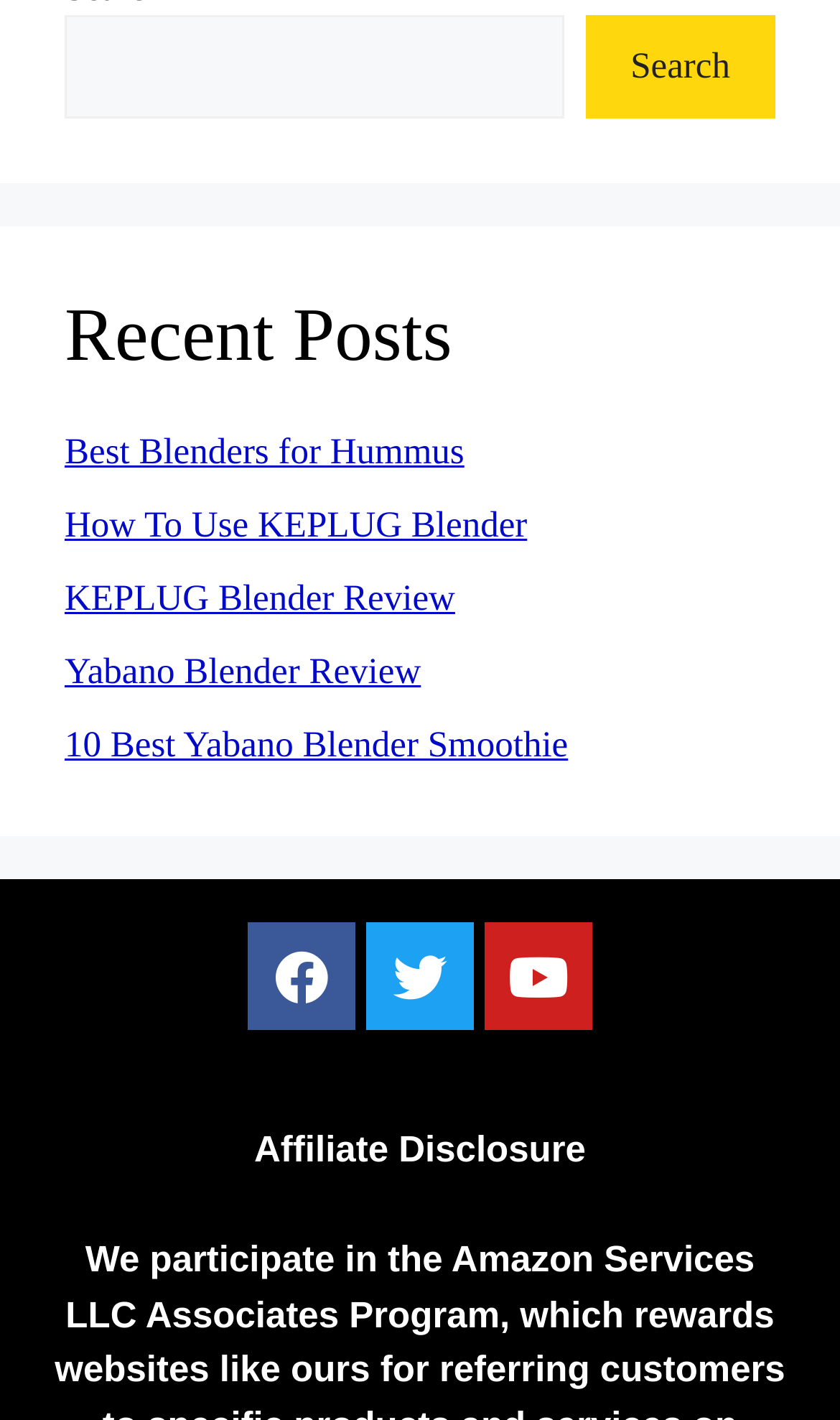Please identify the bounding box coordinates of the element I should click to complete this instruction: 'click search button'. The coordinates should be given as four float numbers between 0 and 1, like this: [left, top, right, bottom].

[0.697, 0.011, 0.923, 0.083]